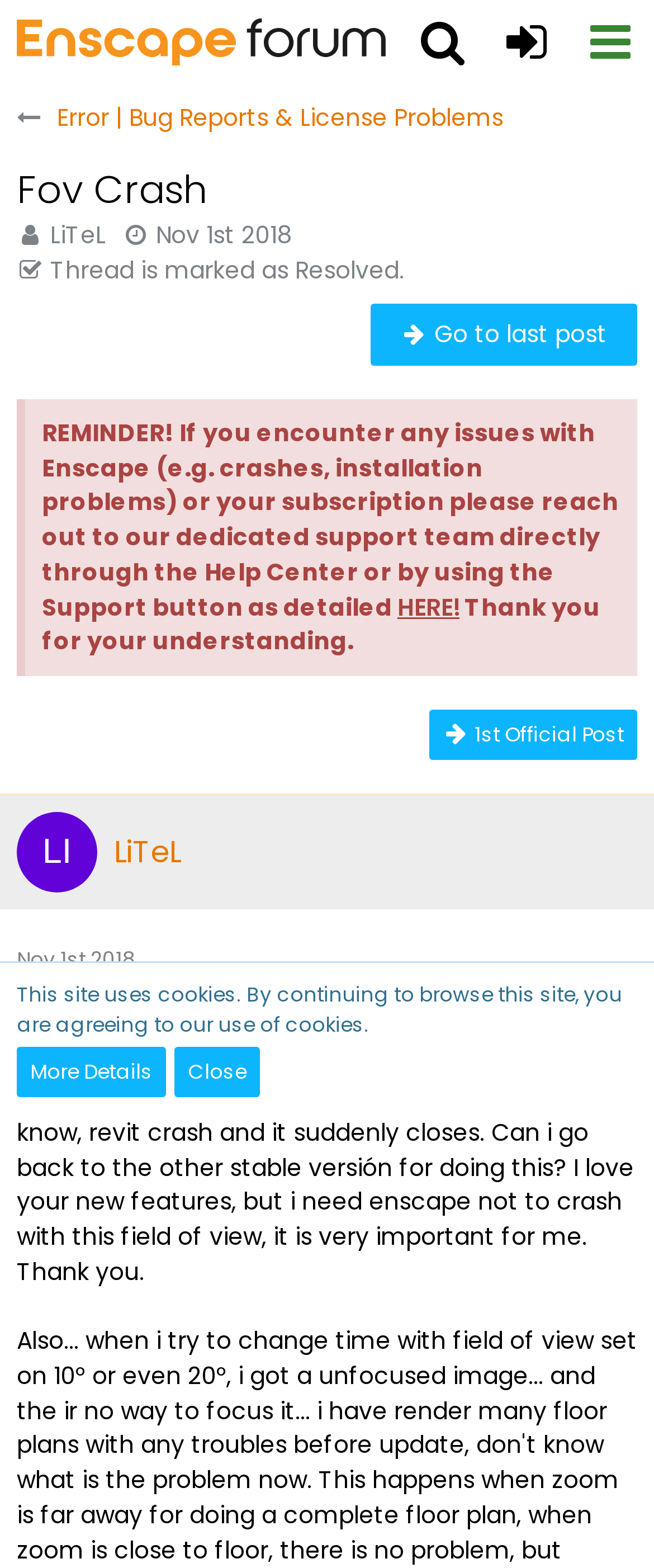What is the thread status?
Based on the visual details in the image, please answer the question thoroughly.

I determined the thread status by looking at the text 'Thread is marked as Resolved.' which is located below the thread title 'Fov Crash'.